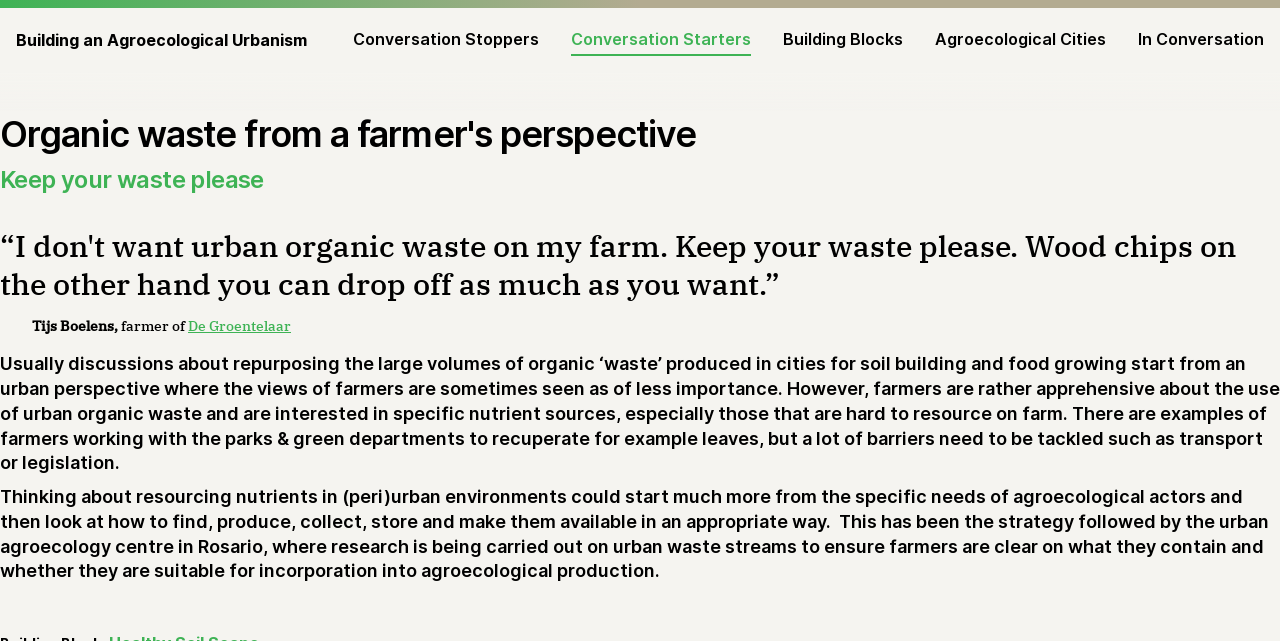Generate an in-depth caption that captures all aspects of the webpage.

The webpage is focused on the theme "Keep your waste please" and features a collection of links and articles related to agroecological urbanism. At the top, there are six links in a row, each with a distinct title, including "Building an Agroecological Urbanism", "Conversation Stoppers", "Conversation Starters", "Building Blocks", "Agroecological Cities", and "In Conversation".

Below the links, there is a header section with a heading that reads "Organic waste from a farmer's perspective". This is followed by a static text element that repeats the title "Keep your waste please". 

Underneath the header section, there is a figure element that contains a blockquote and a figcaption. The figcaption includes a quote from Tijs Boelens, a farmer, and a link to "De Groentelaar". 

The main content of the webpage consists of two paragraphs of static text. The first paragraph discusses the importance of considering farmers' perspectives when repurposing urban organic waste for soil building and food growing. It highlights the barriers that need to be addressed, such as transport and legislation. 

The second paragraph proposes a strategy for resourcing nutrients in peri-urban environments, starting from the specific needs of agroecological actors. It cites the example of the urban agroecology centre in Rosario, where research is being conducted on urban waste streams to ensure farmers are clear on their contents and suitability for incorporation into agroecological production.